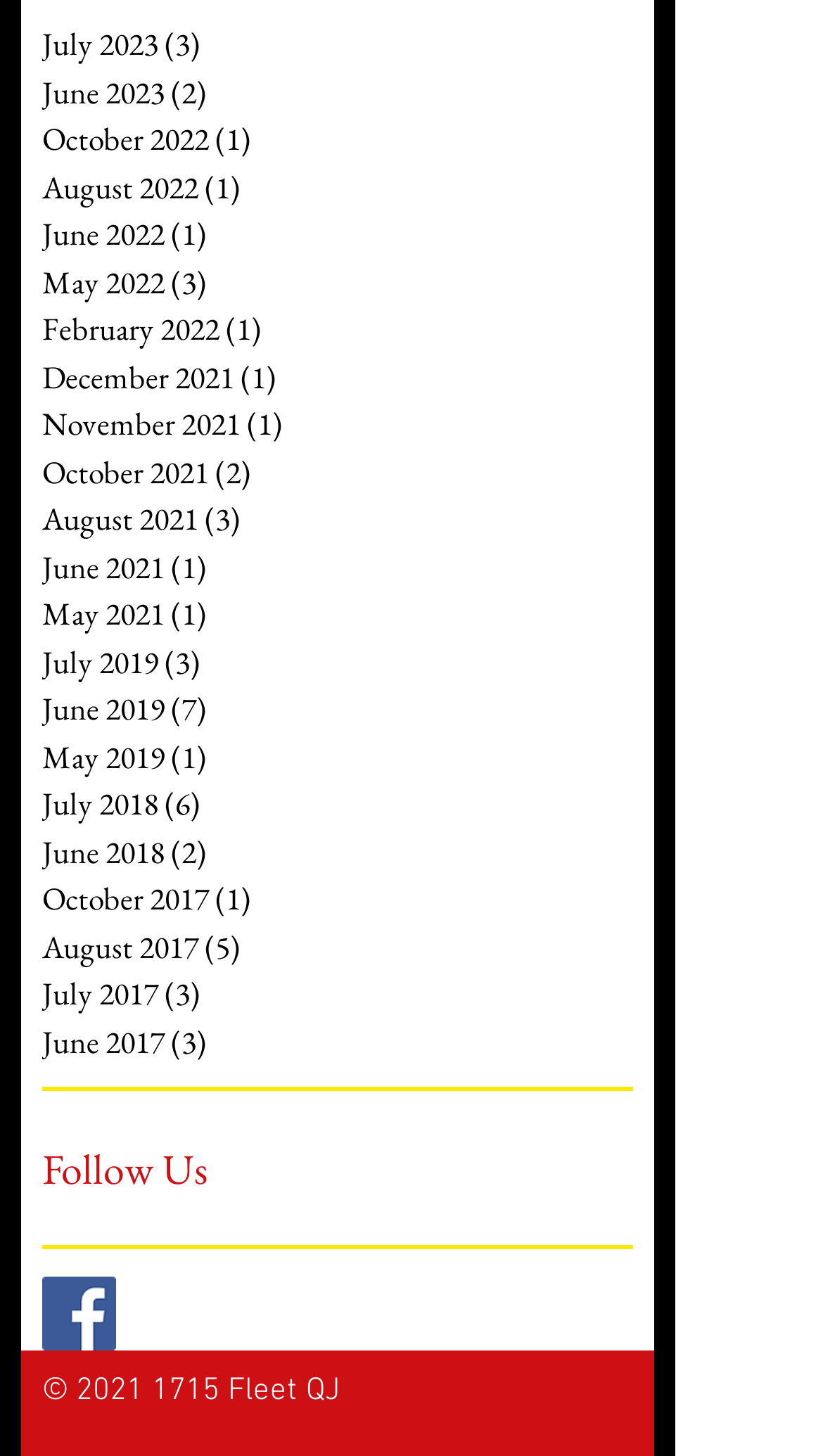Determine the bounding box coordinates of the region to click in order to accomplish the following instruction: "Follow us on Facebook". Provide the coordinates as four float numbers between 0 and 1, specifically [left, top, right, bottom].

[0.051, 0.877, 0.141, 0.928]